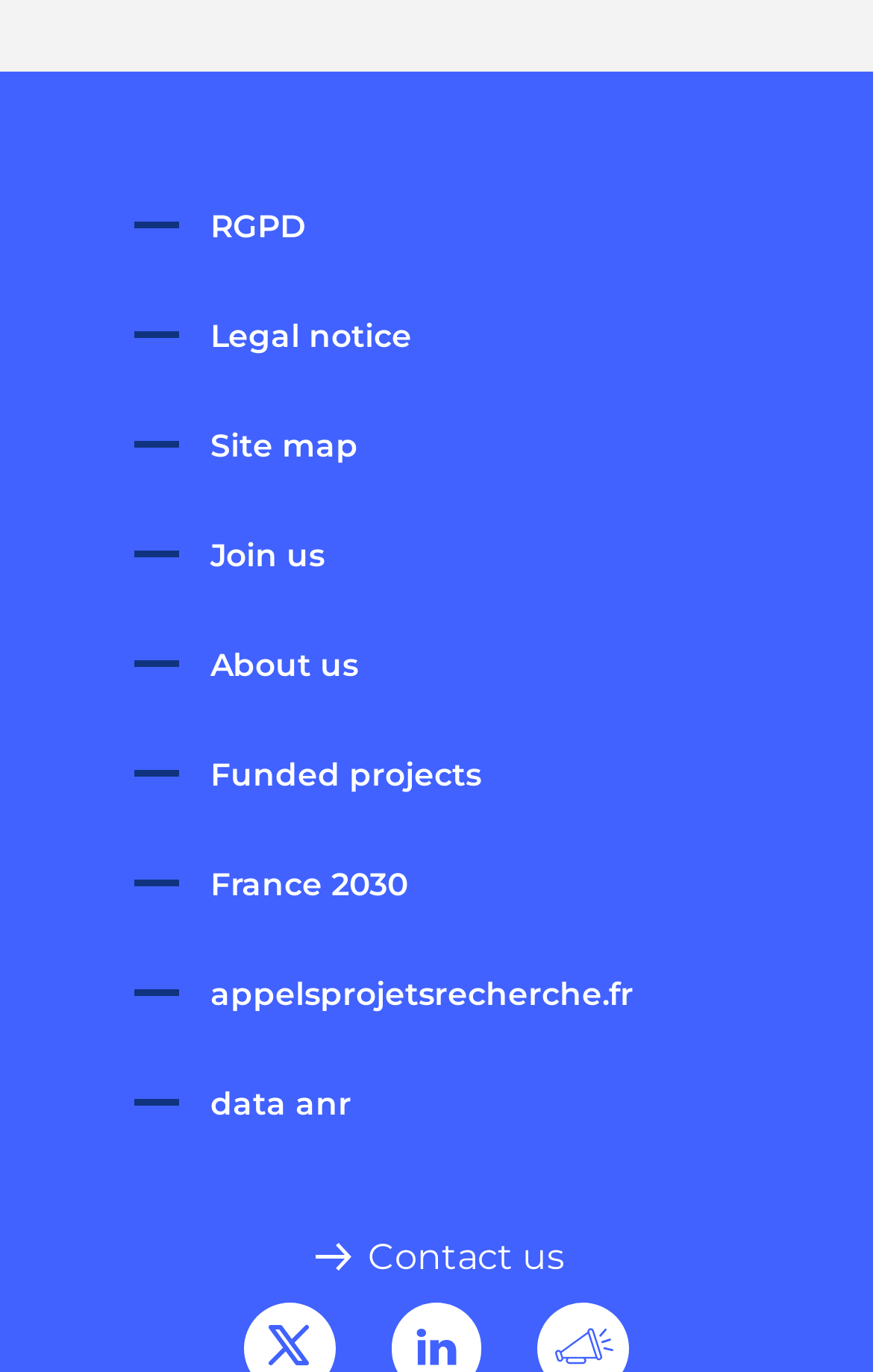Please determine the bounding box coordinates of the clickable area required to carry out the following instruction: "View RGPD". The coordinates must be four float numbers between 0 and 1, represented as [left, top, right, bottom].

[0.154, 0.15, 0.351, 0.18]